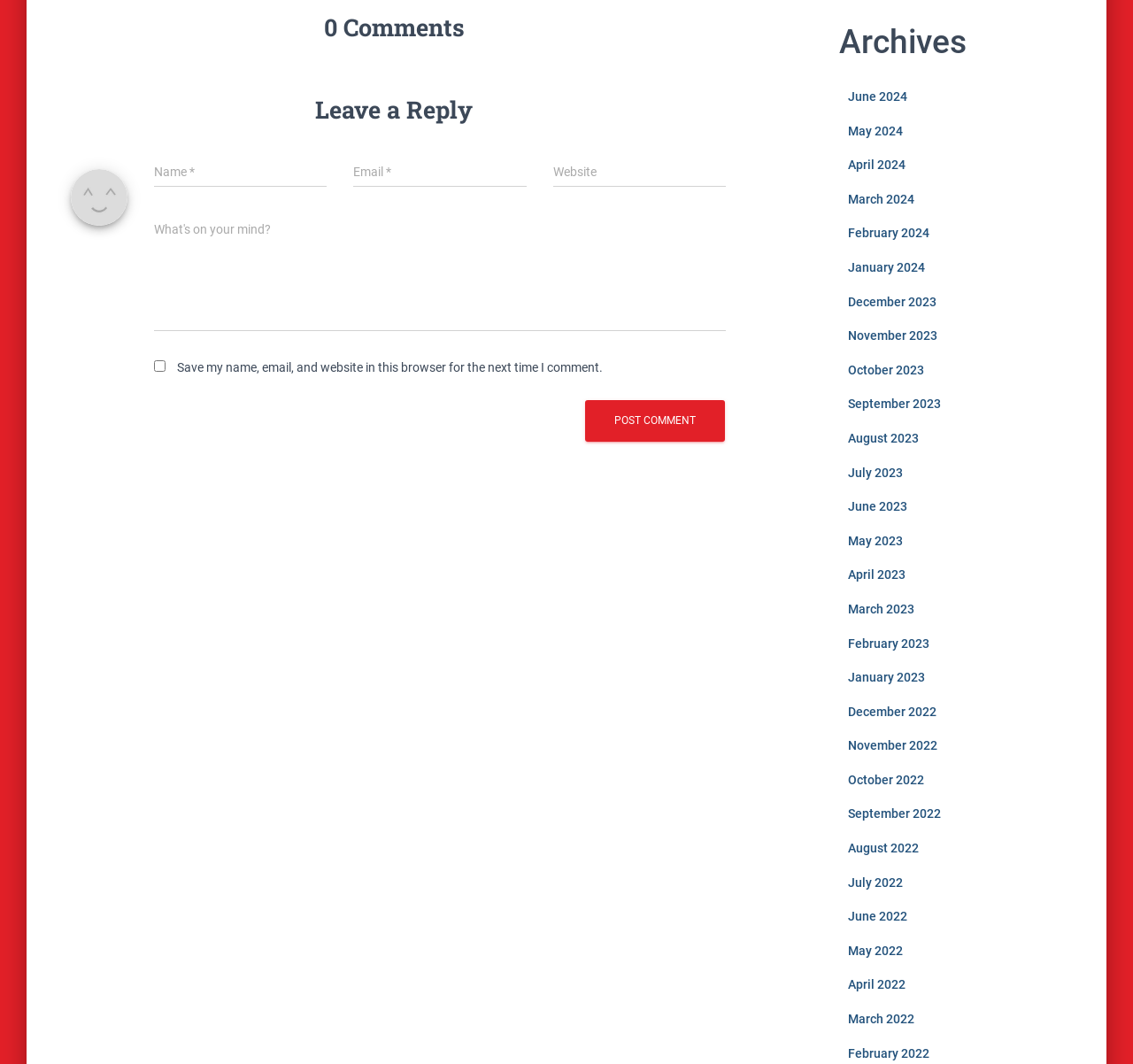Please mark the clickable region by giving the bounding box coordinates needed to complete this instruction: "Post a comment".

[0.516, 0.376, 0.64, 0.415]